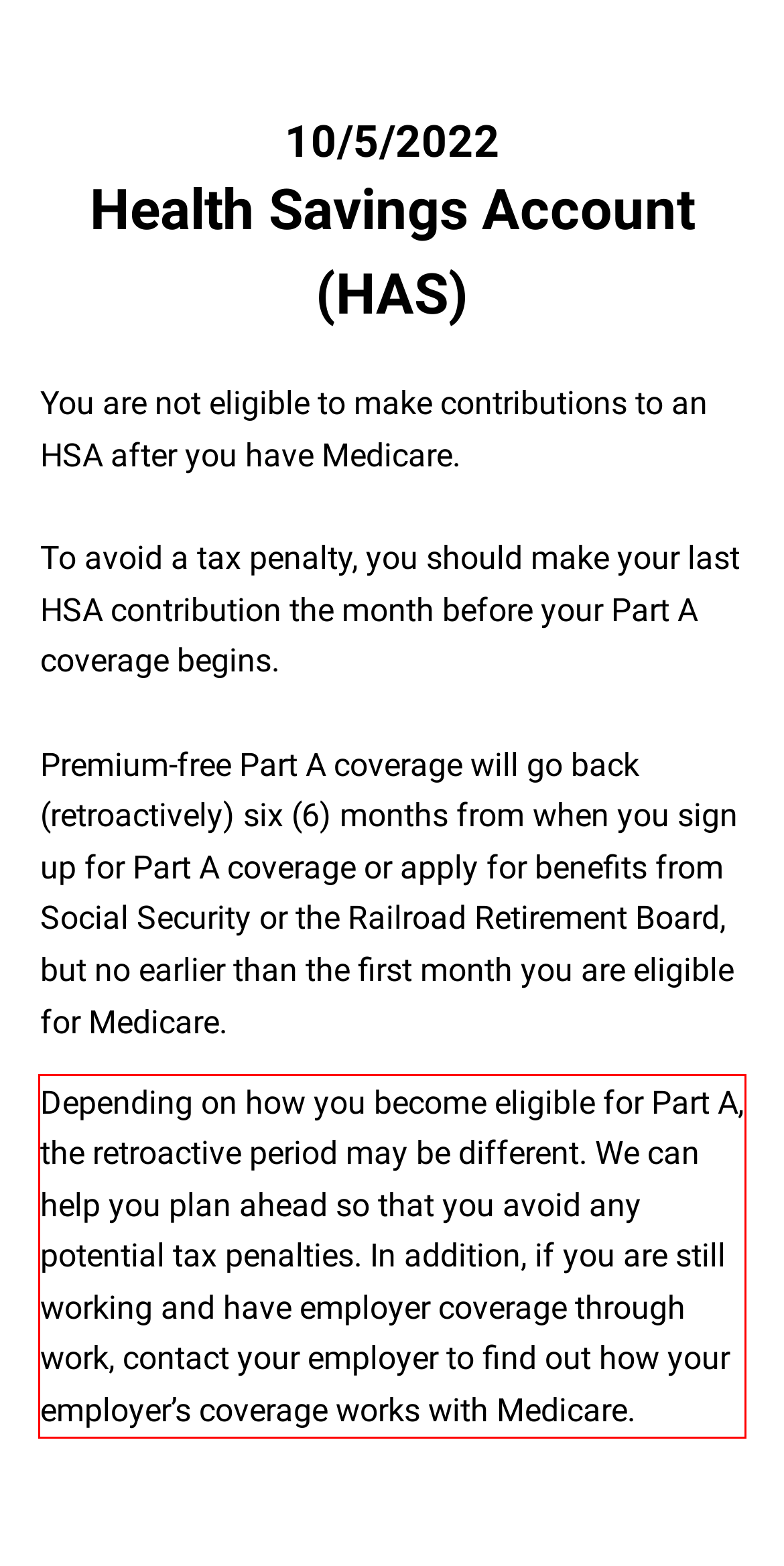Review the webpage screenshot provided, and perform OCR to extract the text from the red bounding box.

Depending on how you become eligible for Part A, the retroactive period may be different. We can help you plan ahead so that you avoid any potential tax penalties. In addition, if you are still working and have employer coverage through work, contact your employer to find out how your employer’s coverage works with Medicare.